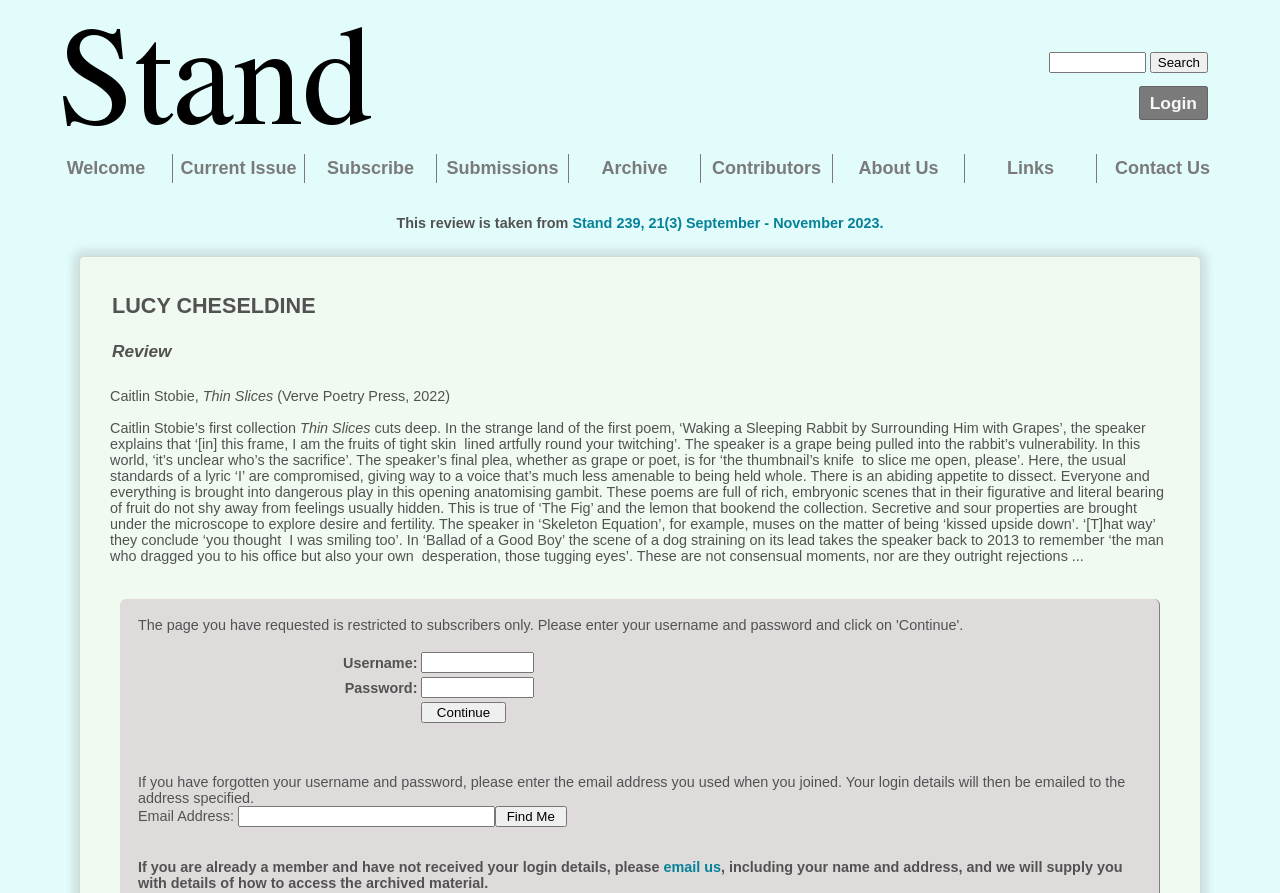Find the bounding box coordinates for the UI element that matches this description: "value="Search"".

[0.898, 0.058, 0.944, 0.082]